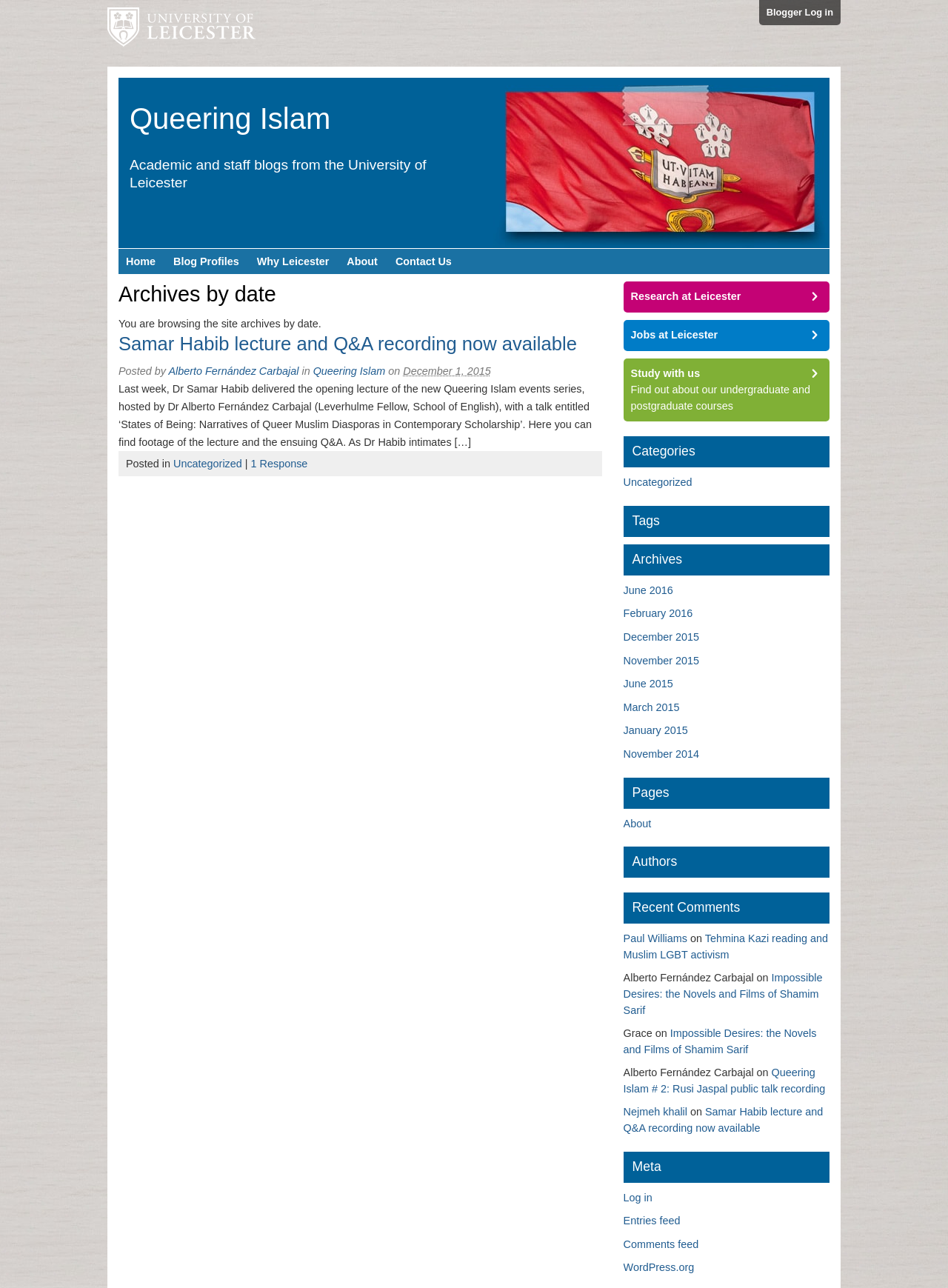Kindly determine the bounding box coordinates for the clickable area to achieve the given instruction: "Go to the 'Home' page".

[0.125, 0.193, 0.172, 0.213]